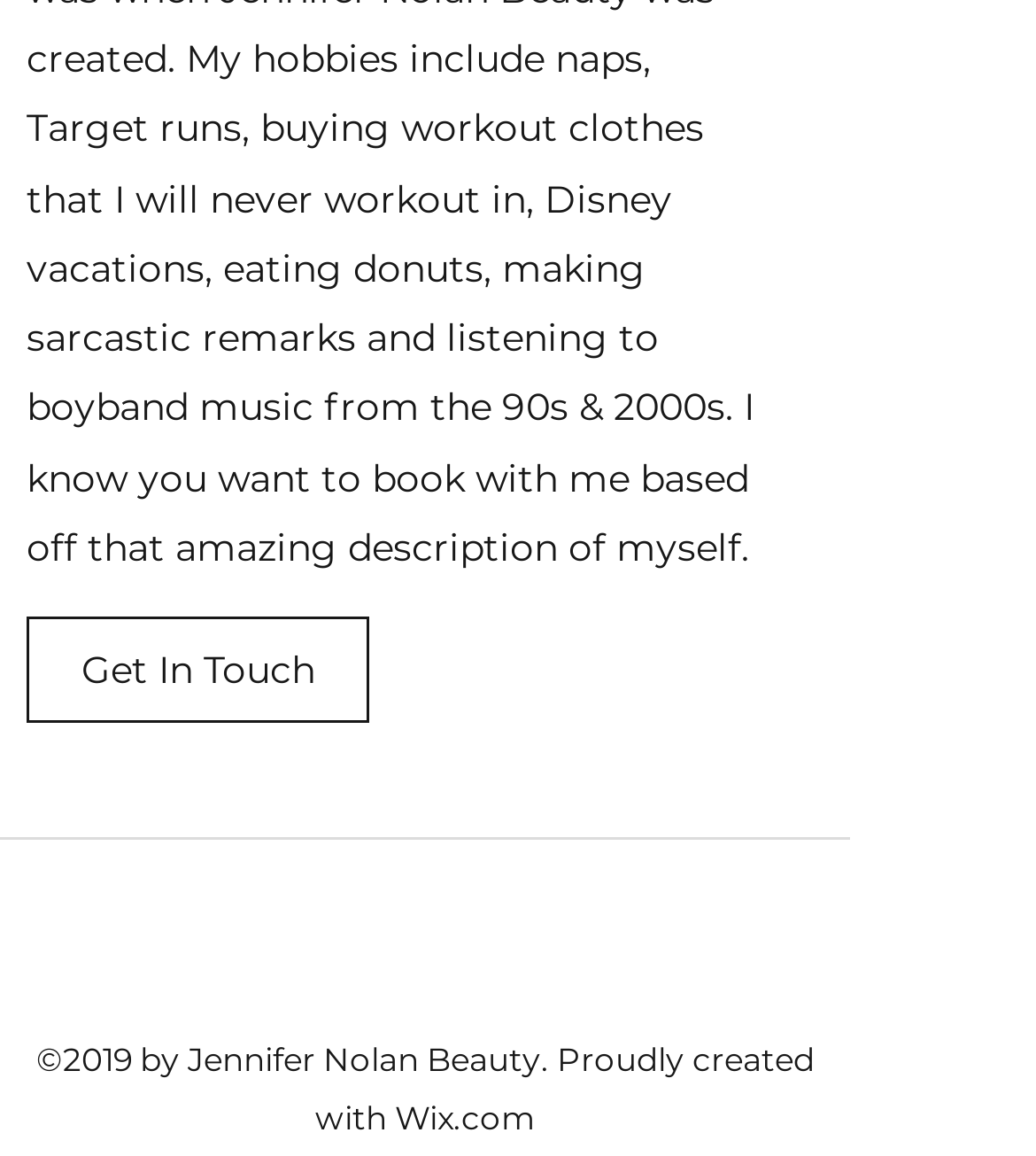Bounding box coordinates are to be given in the format (top-left x, top-left y, bottom-right x, bottom-right y). All values must be floating point numbers between 0 and 1. Provide the bounding box coordinate for the UI element described as: aria-label="Instagram"

[0.385, 0.801, 0.436, 0.847]